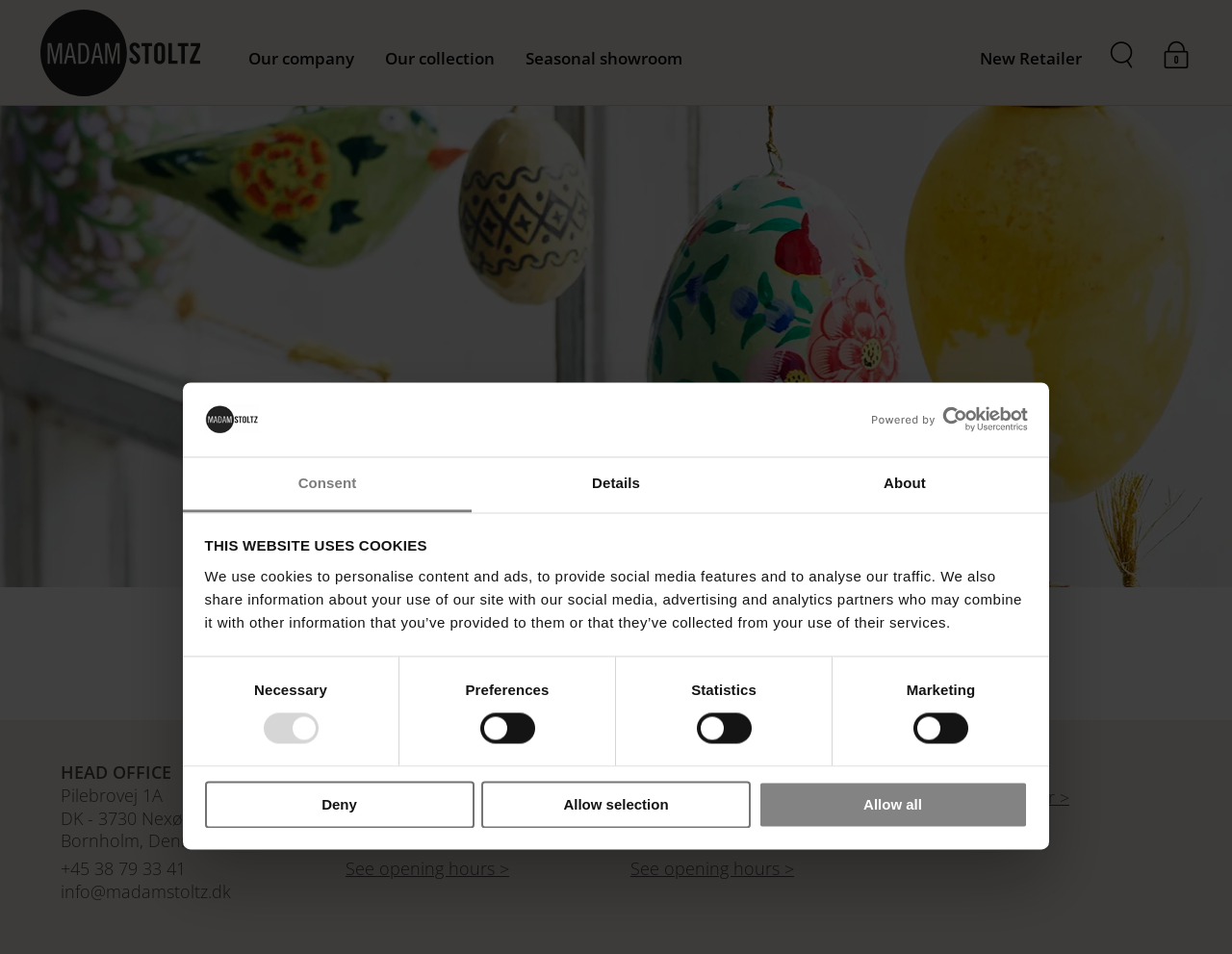What is the purpose of the 'Allow selection' button?
We need a detailed and meticulous answer to the question.

The 'Allow selection' button is one of the three buttons in the cookie consent dialog. Its purpose is to allow users to select which types of cookies they want to accept, giving them more control over their privacy settings. By clicking this button, users can choose to accept only certain types of cookies, such as necessary cookies, while rejecting others.